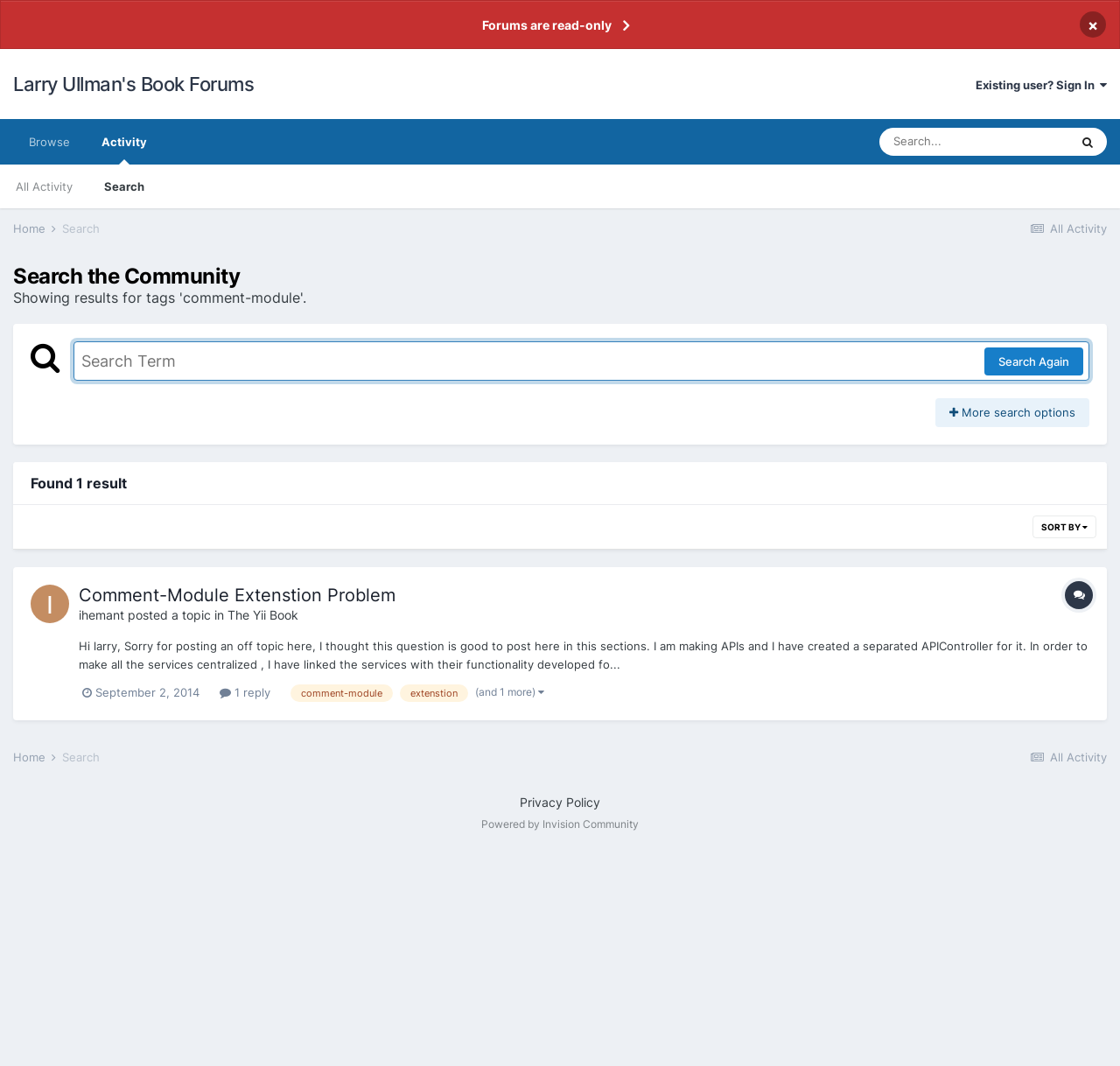Determine the bounding box coordinates of the element that should be clicked to execute the following command: "Search for a term".

[0.785, 0.12, 0.954, 0.146]